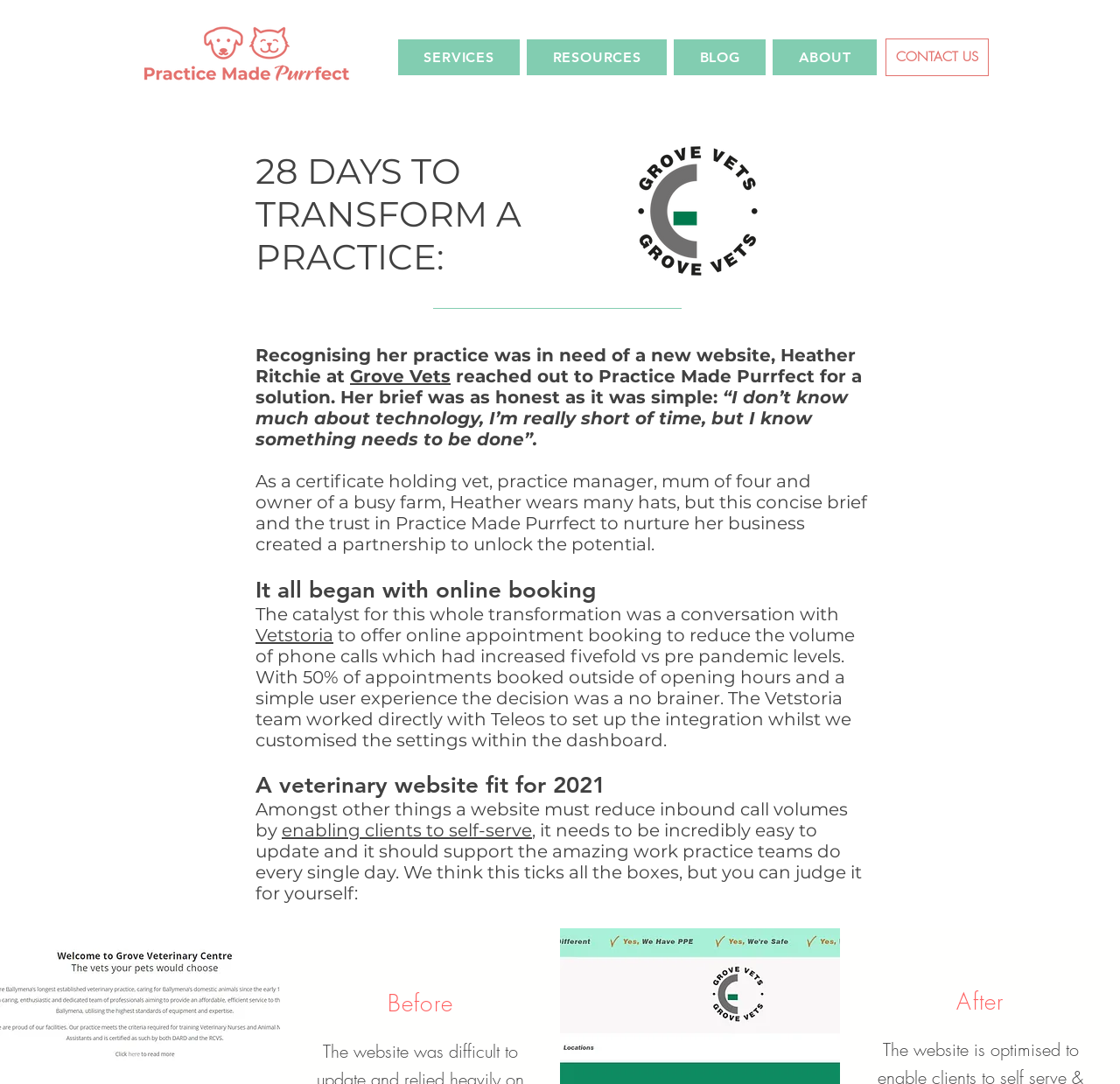Please identify the bounding box coordinates of the area that needs to be clicked to follow this instruction: "Click Practice Made Purrfect logo".

[0.117, 0.013, 0.323, 0.086]